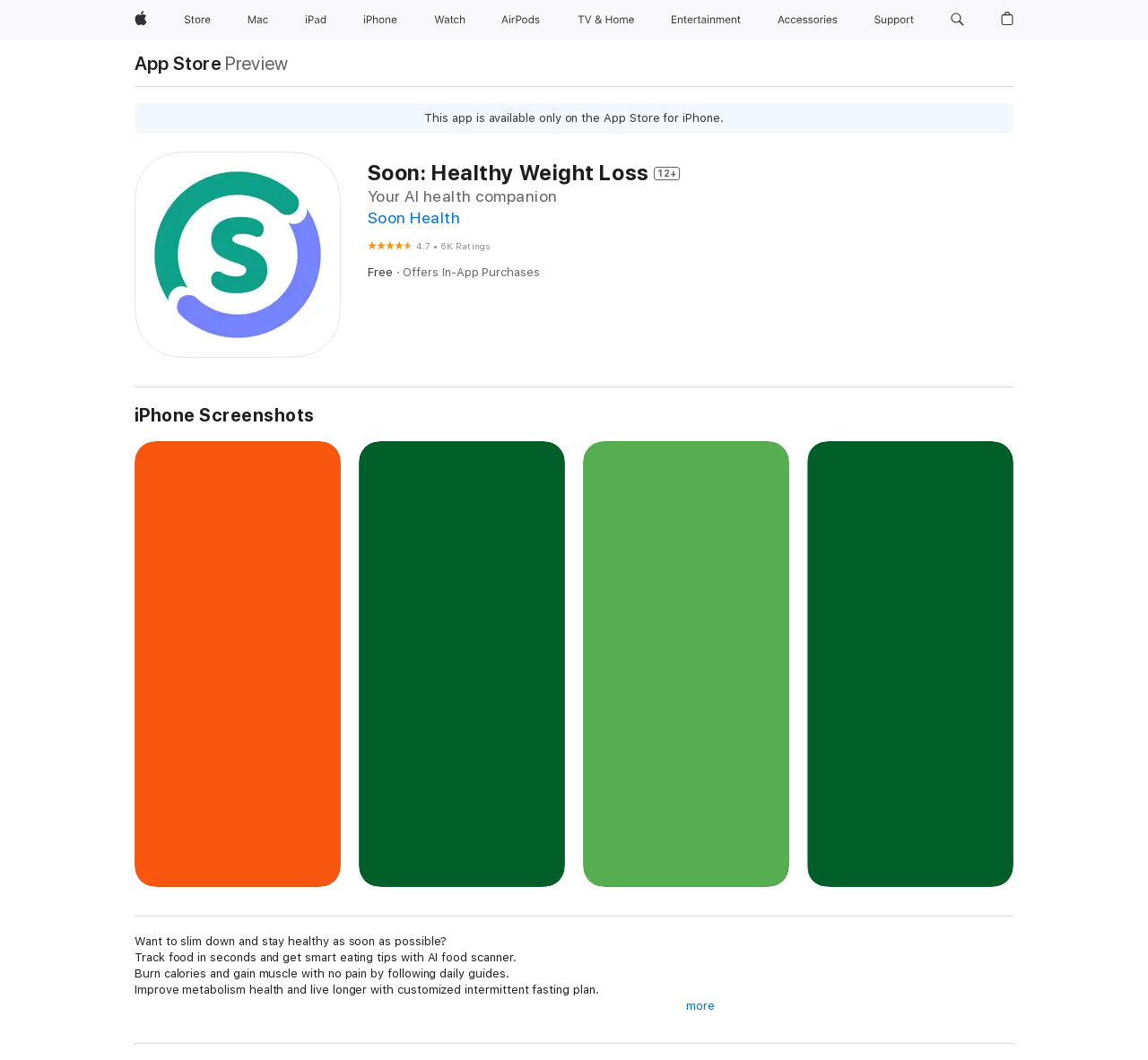Bounding box coordinates are given in the format (top-left x, top-left y, bottom-right x, bottom-right y). All values should be floating point numbers between 0 and 1. Provide the bounding box coordinate for the UI element described as: Store

[0.154, 0.0, 0.19, 0.037]